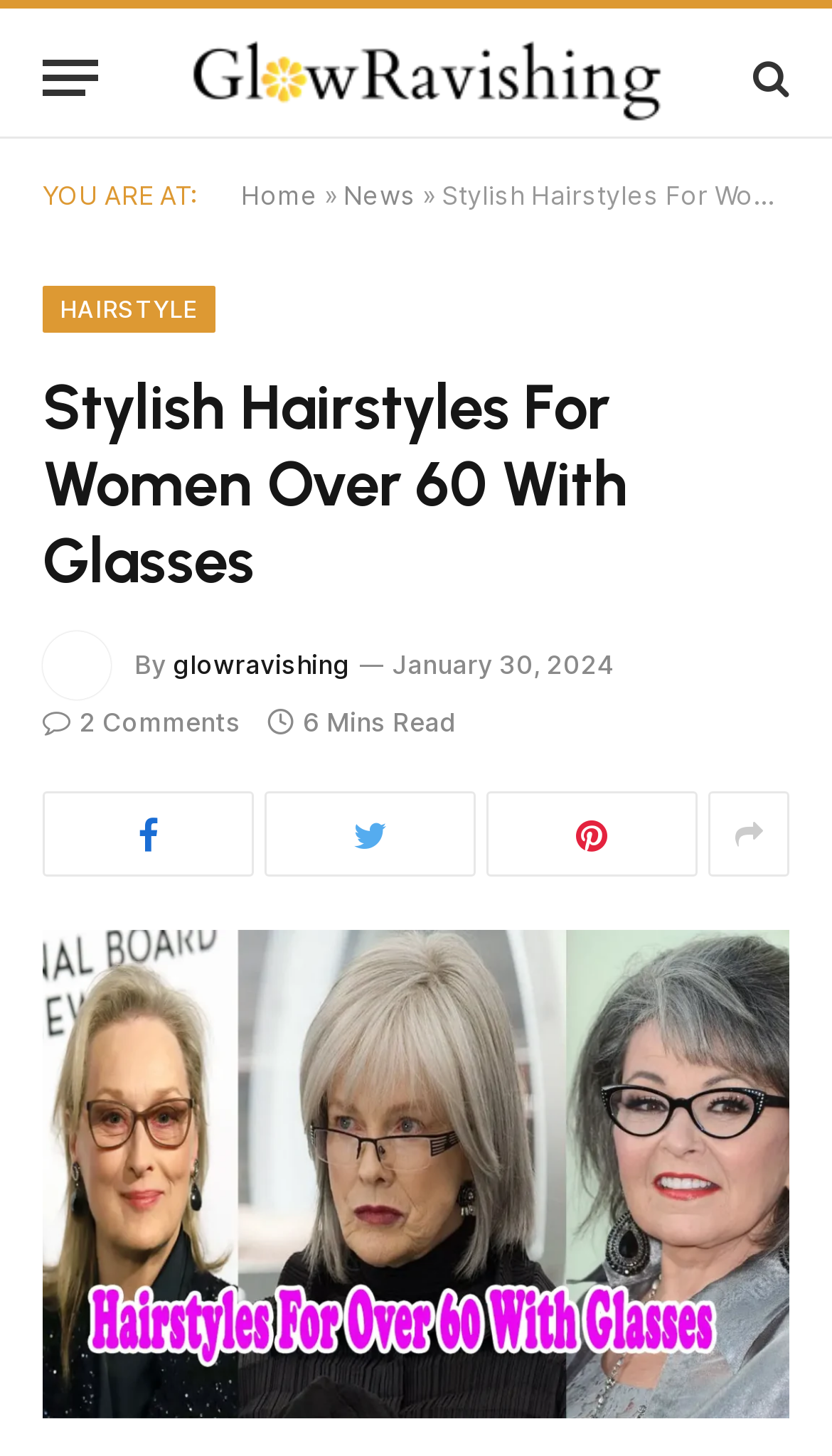What is the website's logo?
Using the details from the image, give an elaborate explanation to answer the question.

The website's logo is 'glowravishing' which is an image element located at the top left corner of the webpage, with a bounding box of [0.195, 0.006, 0.836, 0.101].